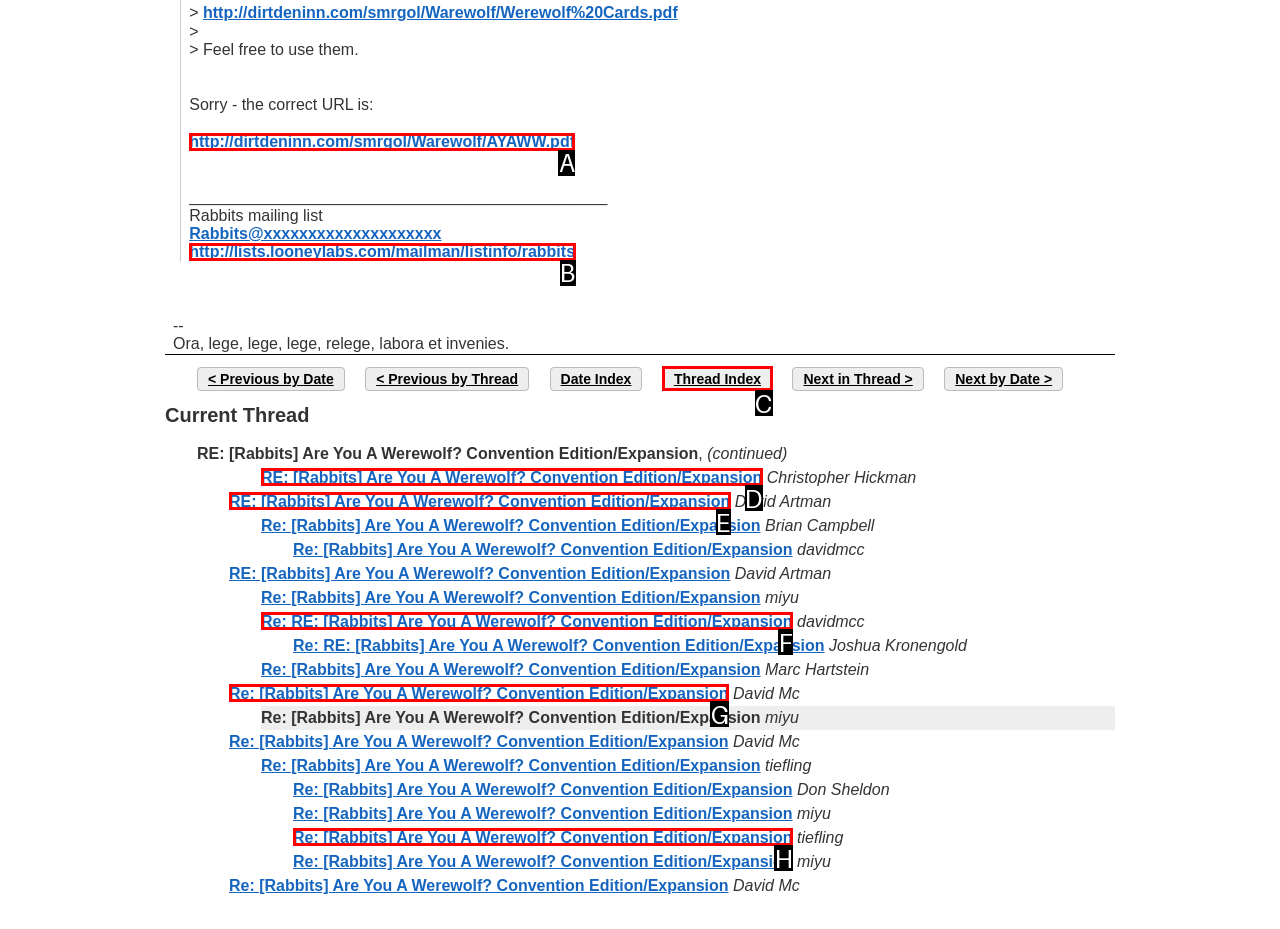Given the description: http://lists.looneylabs.com/mailman/listinfo/rabbits, identify the corresponding option. Answer with the letter of the appropriate option directly.

B